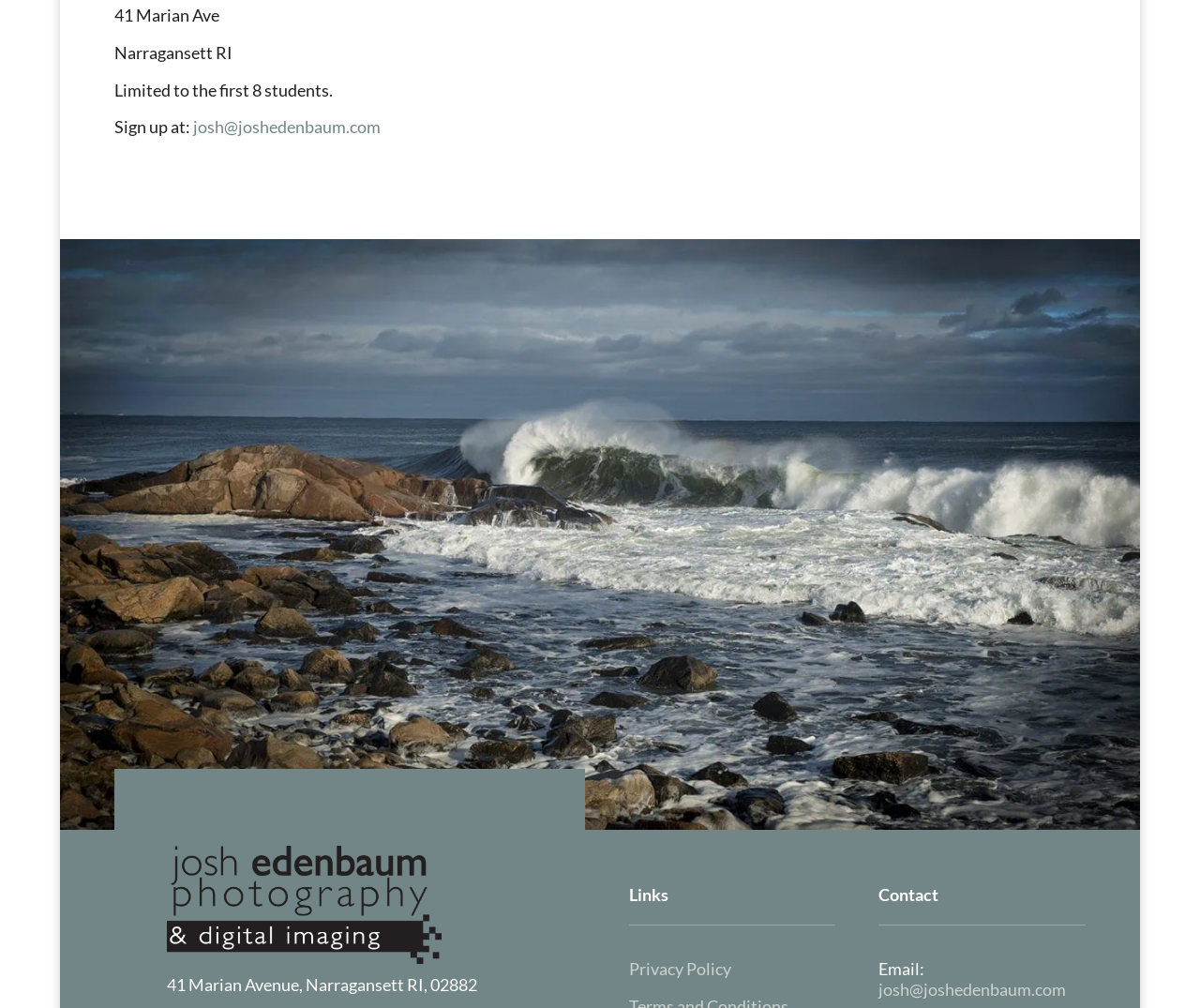Answer the question with a brief word or phrase:
What is the email address to contact Josh Edenbaum?

josh@joshedenbaum.com